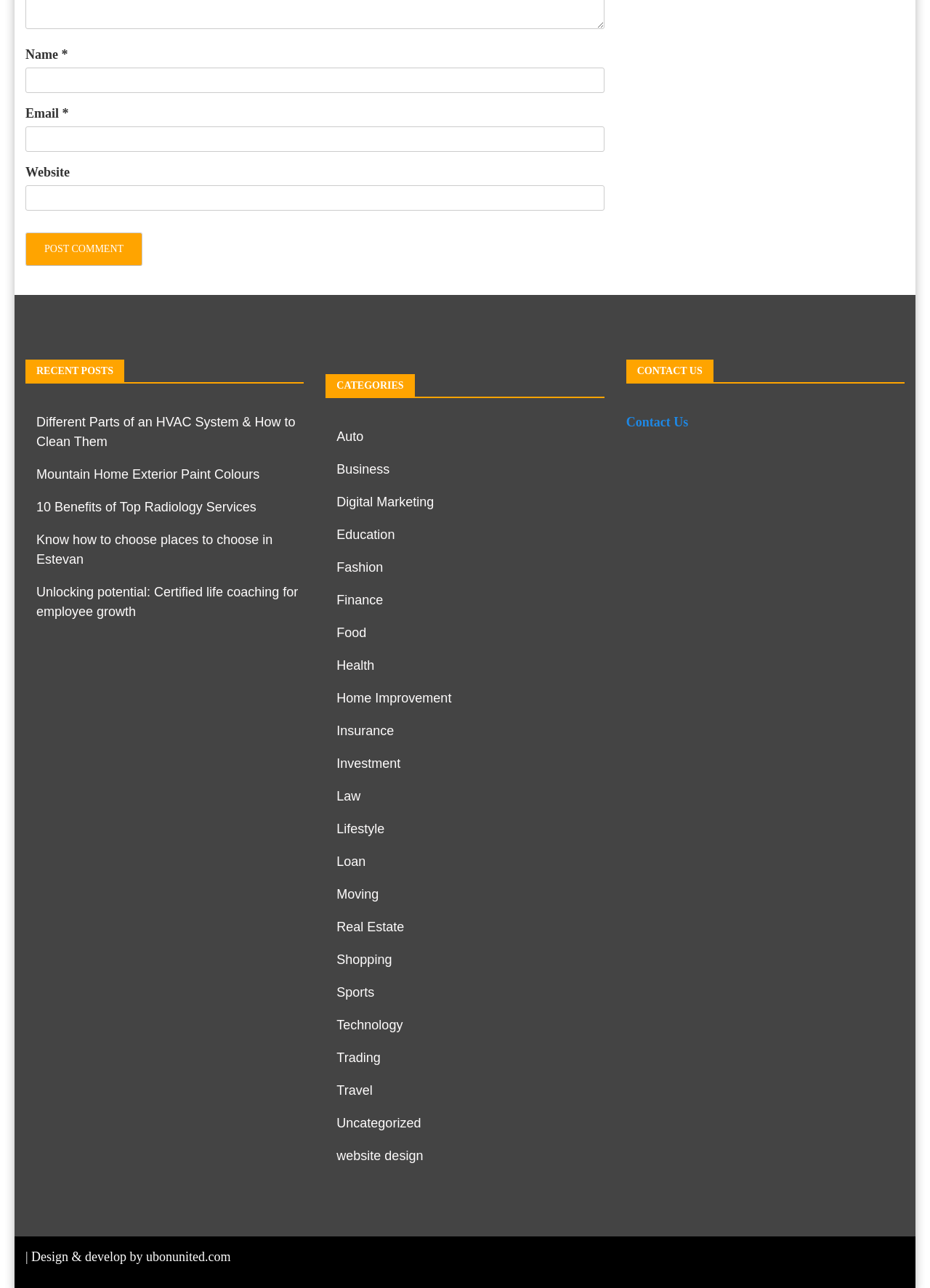Please identify the bounding box coordinates of the element's region that should be clicked to execute the following instruction: "Click the Post Comment button". The bounding box coordinates must be four float numbers between 0 and 1, i.e., [left, top, right, bottom].

[0.027, 0.181, 0.153, 0.207]